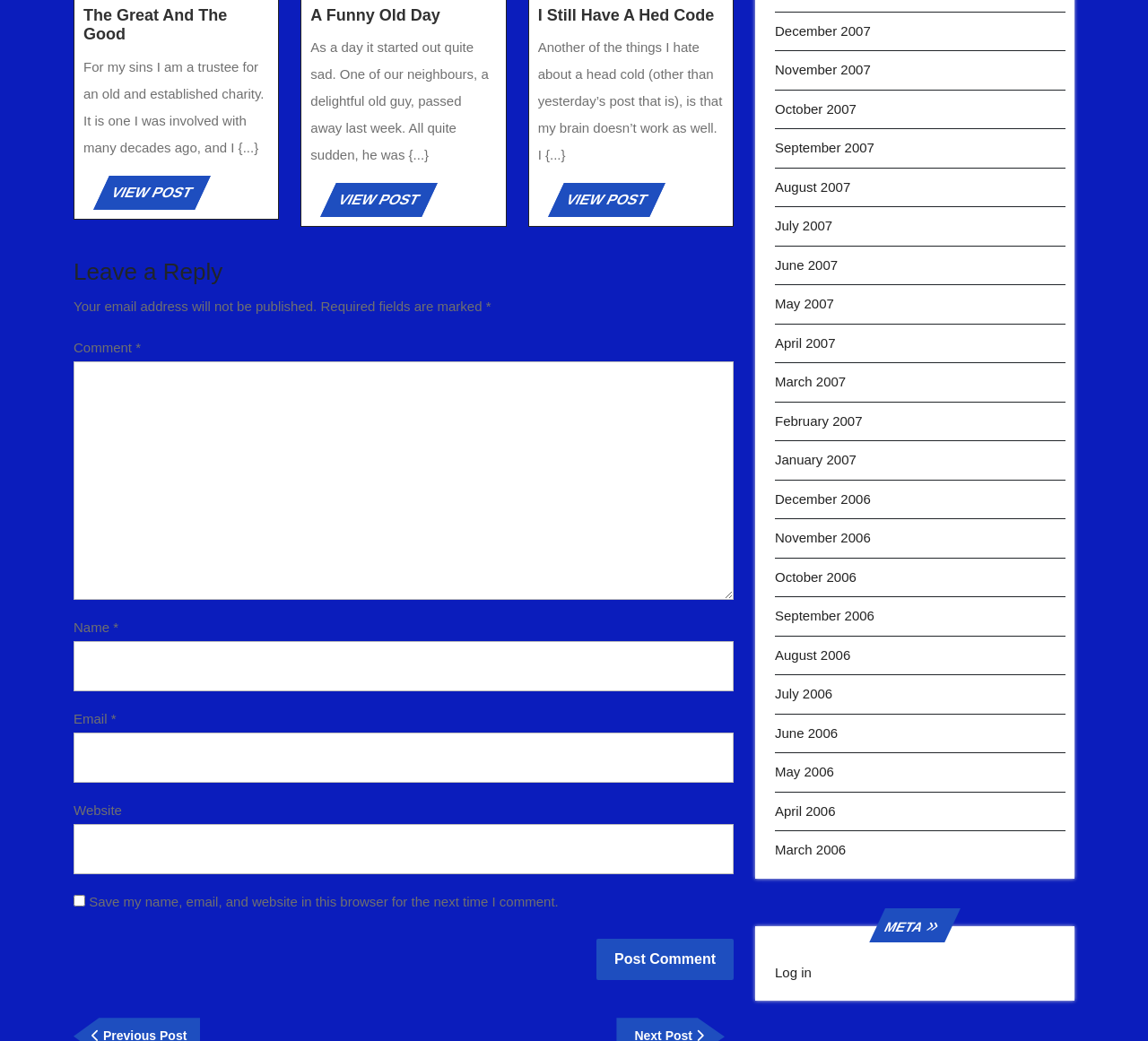Specify the bounding box coordinates for the region that must be clicked to perform the given instruction: "Log in".

[0.675, 0.927, 0.707, 0.941]